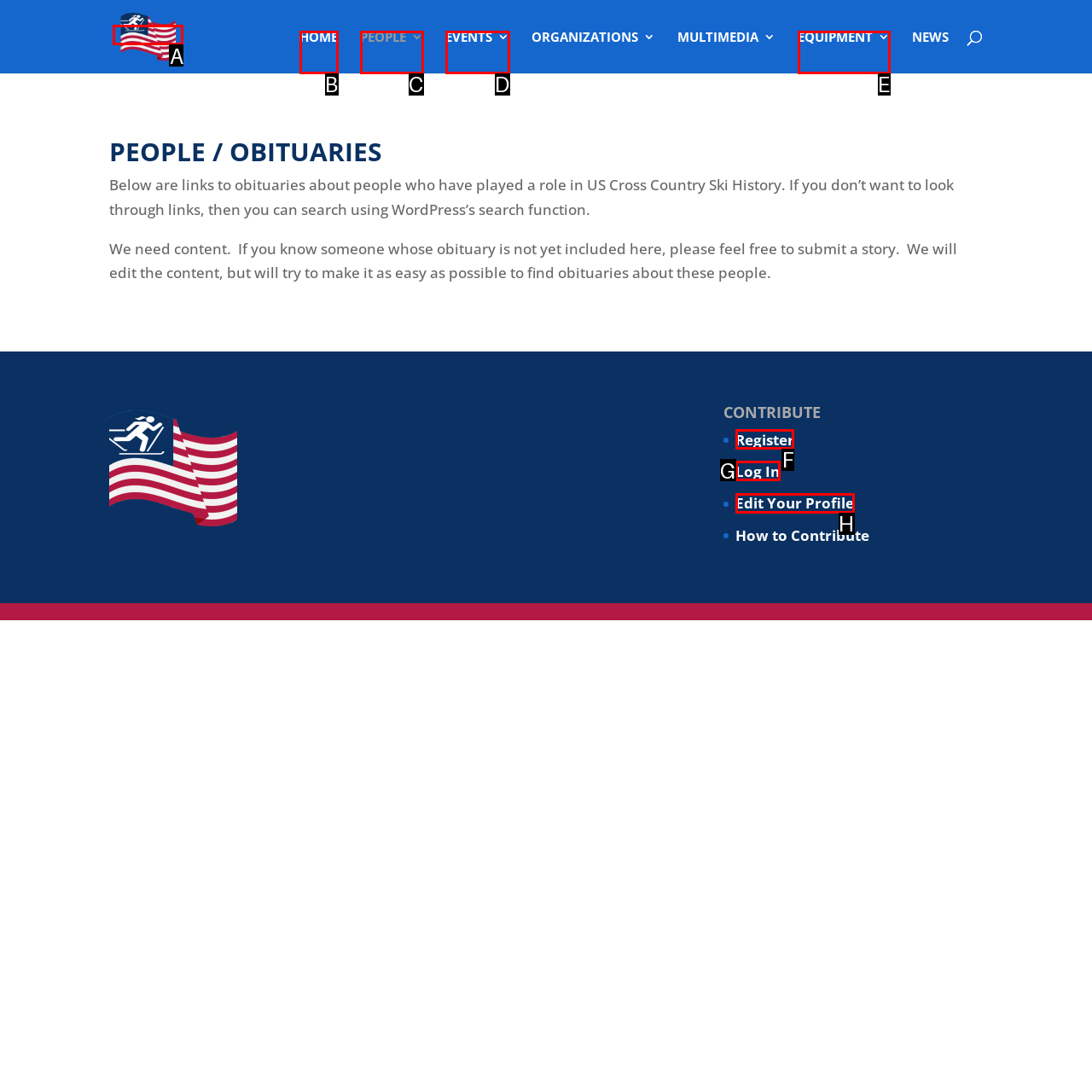Identify the correct HTML element to click for the task: register to contribute. Provide the letter of your choice.

F